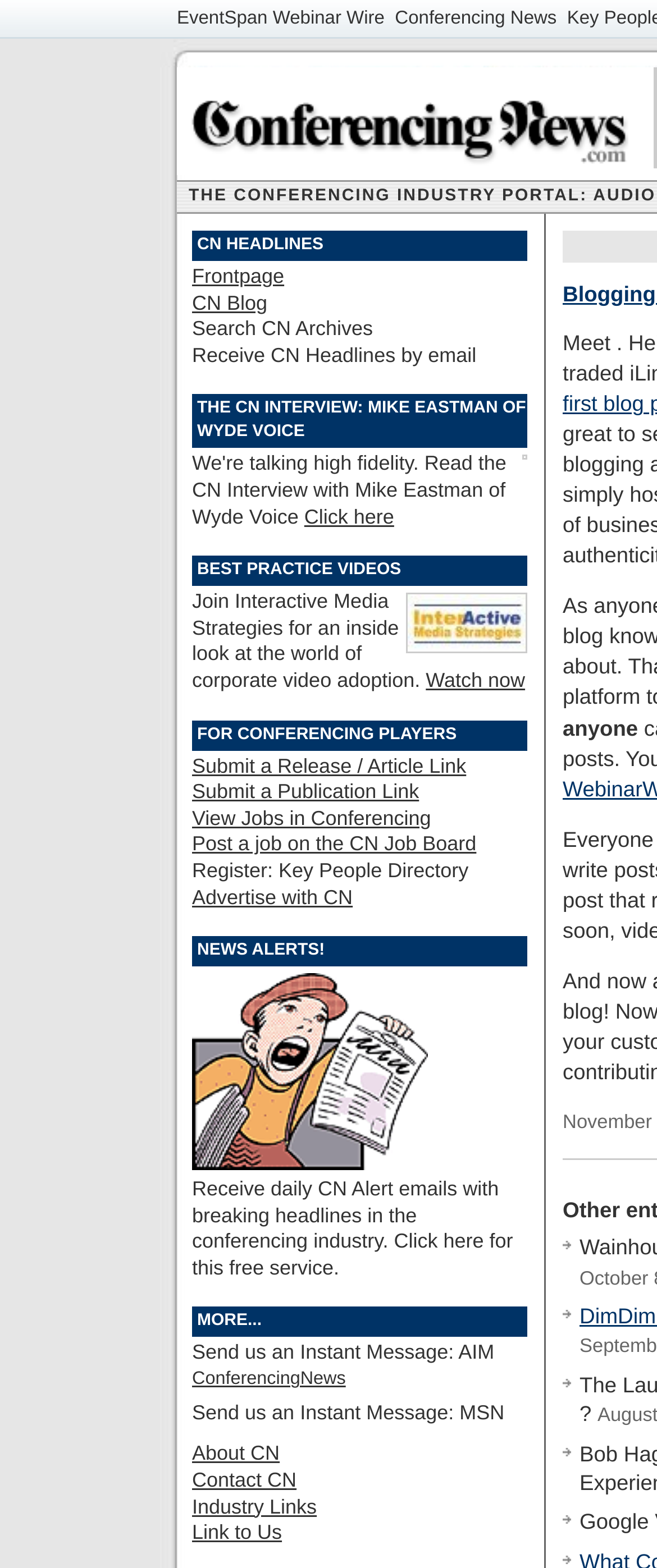Please find the bounding box coordinates of the element that you should click to achieve the following instruction: "Watch Best Practice Videos". The coordinates should be presented as four float numbers between 0 and 1: [left, top, right, bottom].

[0.648, 0.426, 0.799, 0.441]